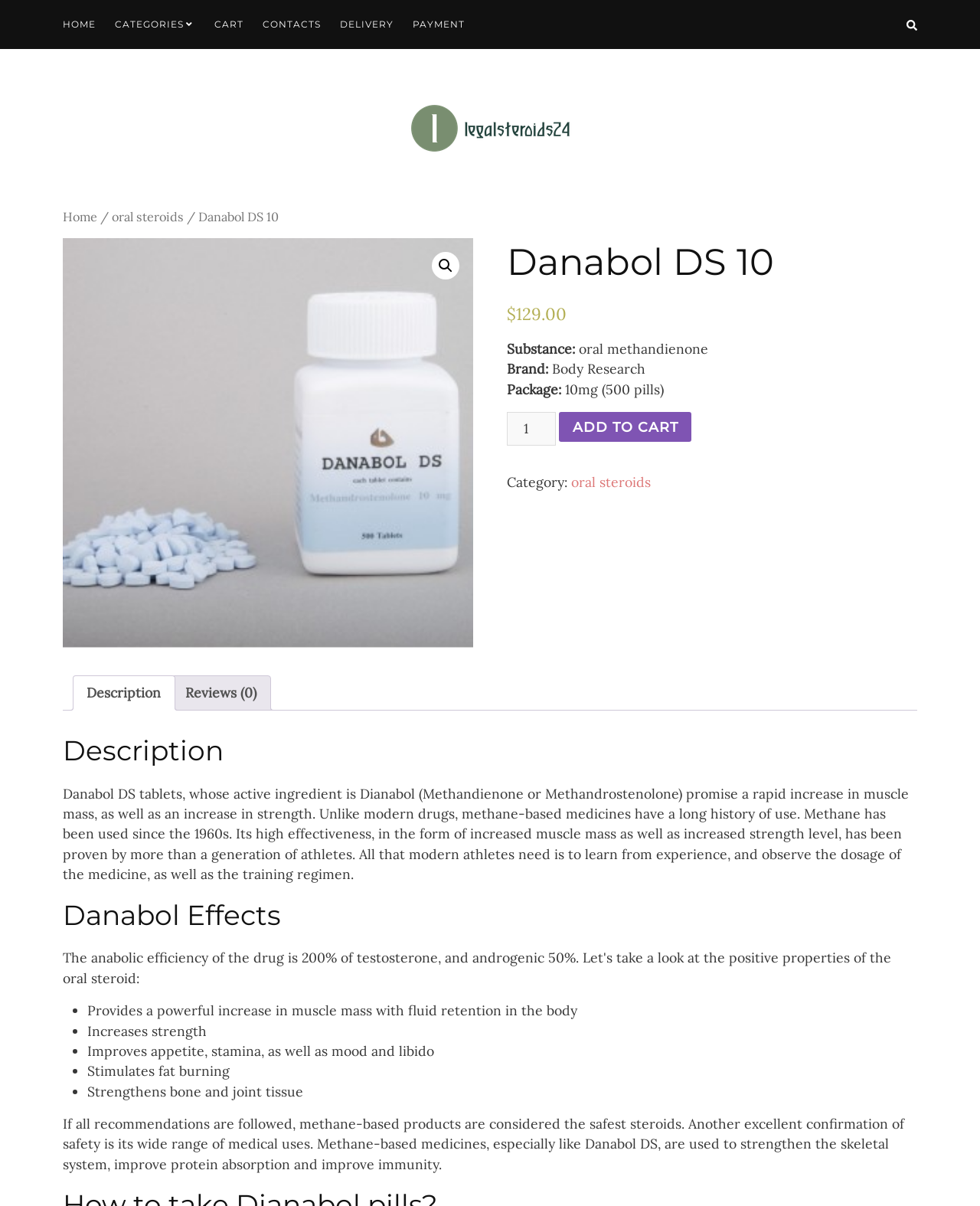Provide the bounding box coordinates of the HTML element described as: "Cart". The bounding box coordinates should be four float numbers between 0 and 1, i.e., [left, top, right, bottom].

[0.219, 0.002, 0.248, 0.039]